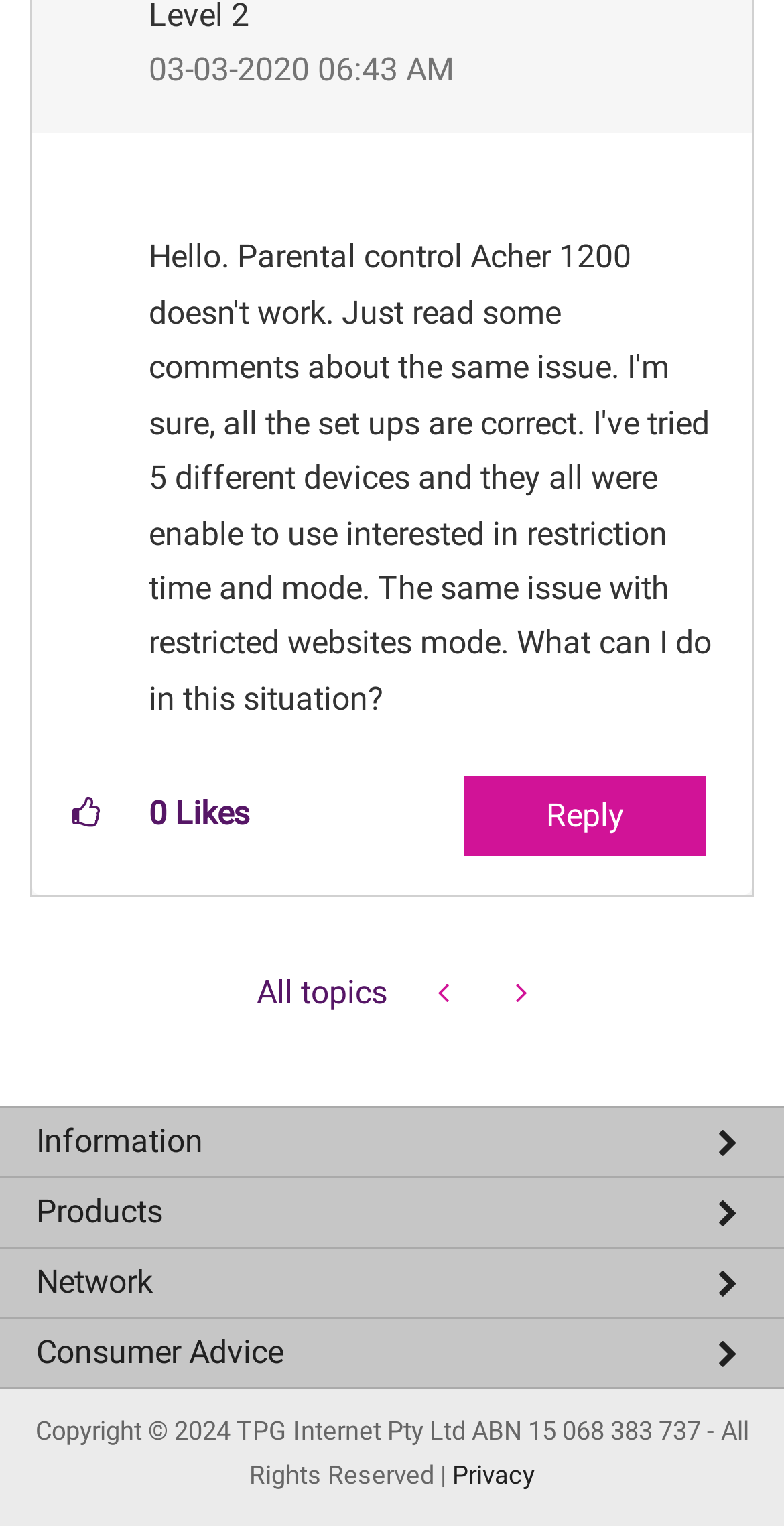Can you give a detailed response to the following question using the information from the image? What is the date of the post?

The date of the post can be found at the top of the webpage, where it says 'Posted on' followed by the date '03-03-2020'.